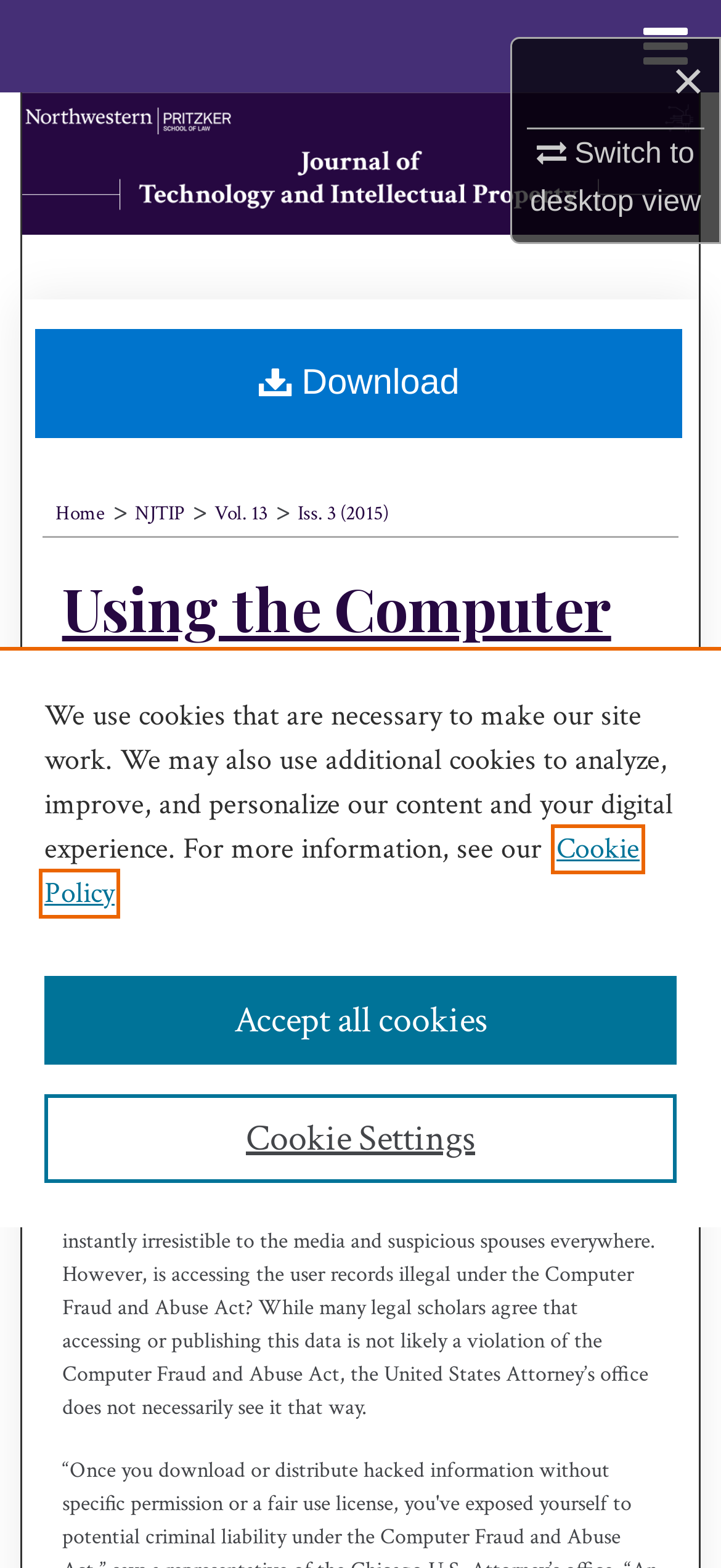Determine the bounding box coordinates in the format (top-left x, top-left y, bottom-right x, bottom-right y). Ensure all values are floating point numbers between 0 and 1. Identify the bounding box of the UI element described by: alt="NJ Bloomfield Educational Foundation"

None